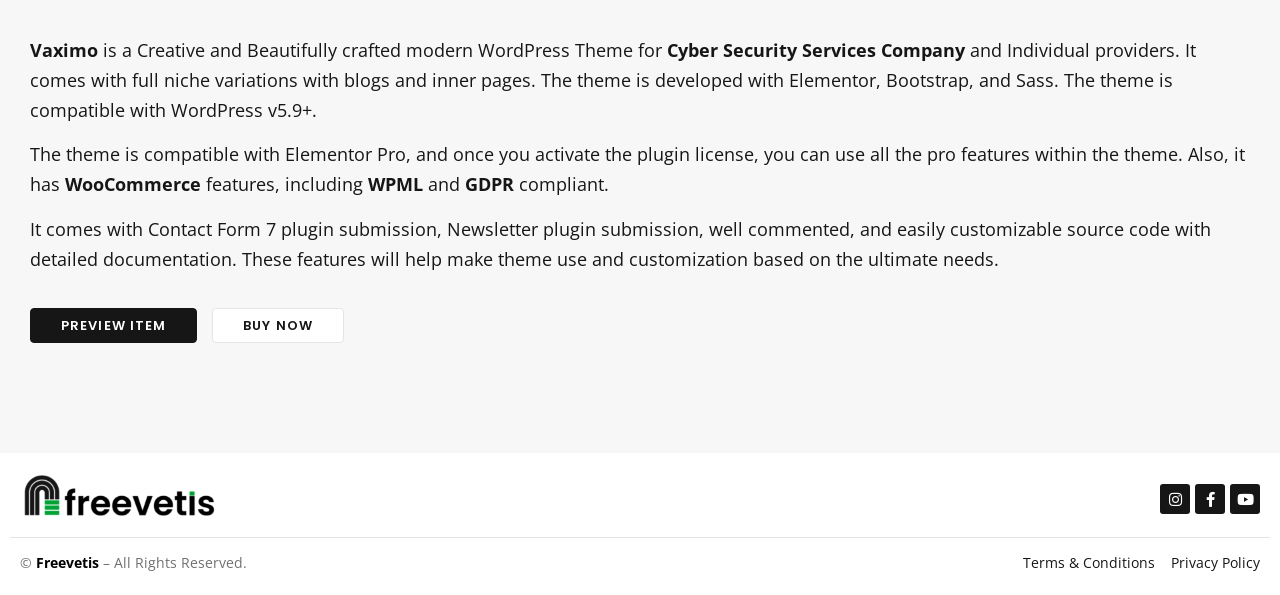Provide a one-word or short-phrase response to the question:
What social media platforms are linked?

Instagram, Facebook, Youtube